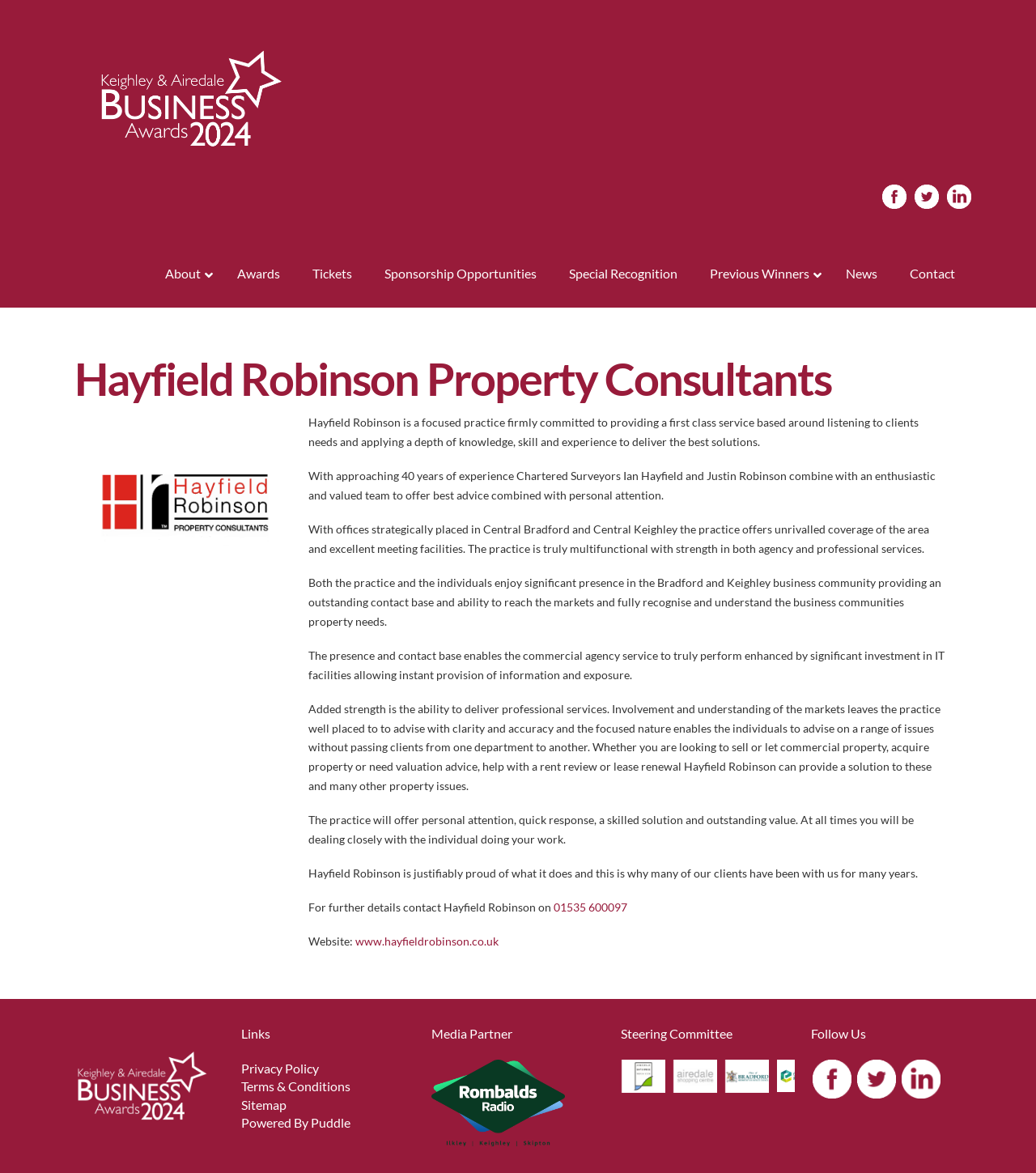Please find the bounding box coordinates of the section that needs to be clicked to achieve this instruction: "Contact Hayfield Robinson".

[0.862, 0.216, 0.938, 0.251]